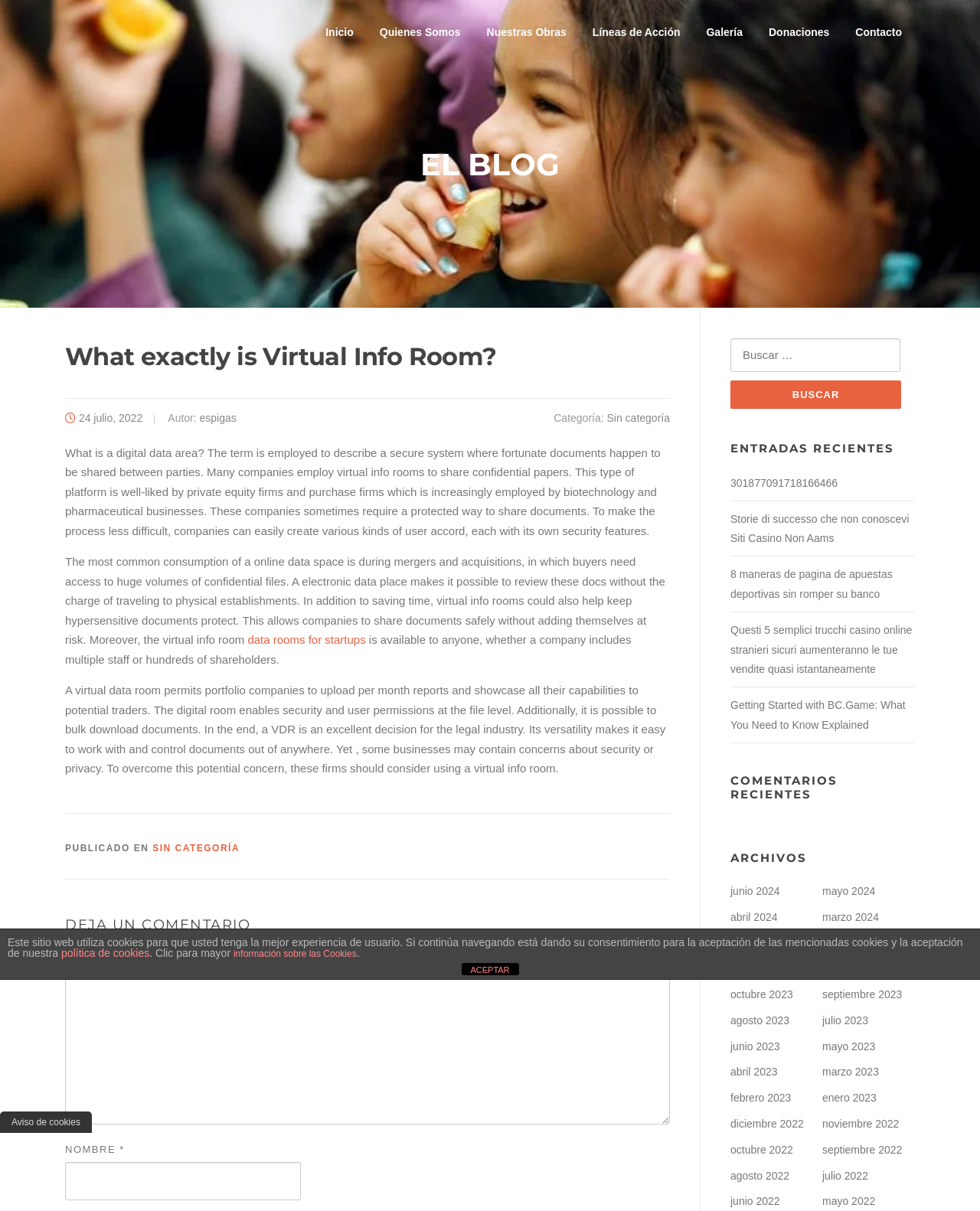What is the name of the author of this blog post?
From the details in the image, answer the question comprehensively.

The author of this blog post is 'espigas', which is indicated by the link 'espigas' next to the text 'Autor:' in the article.